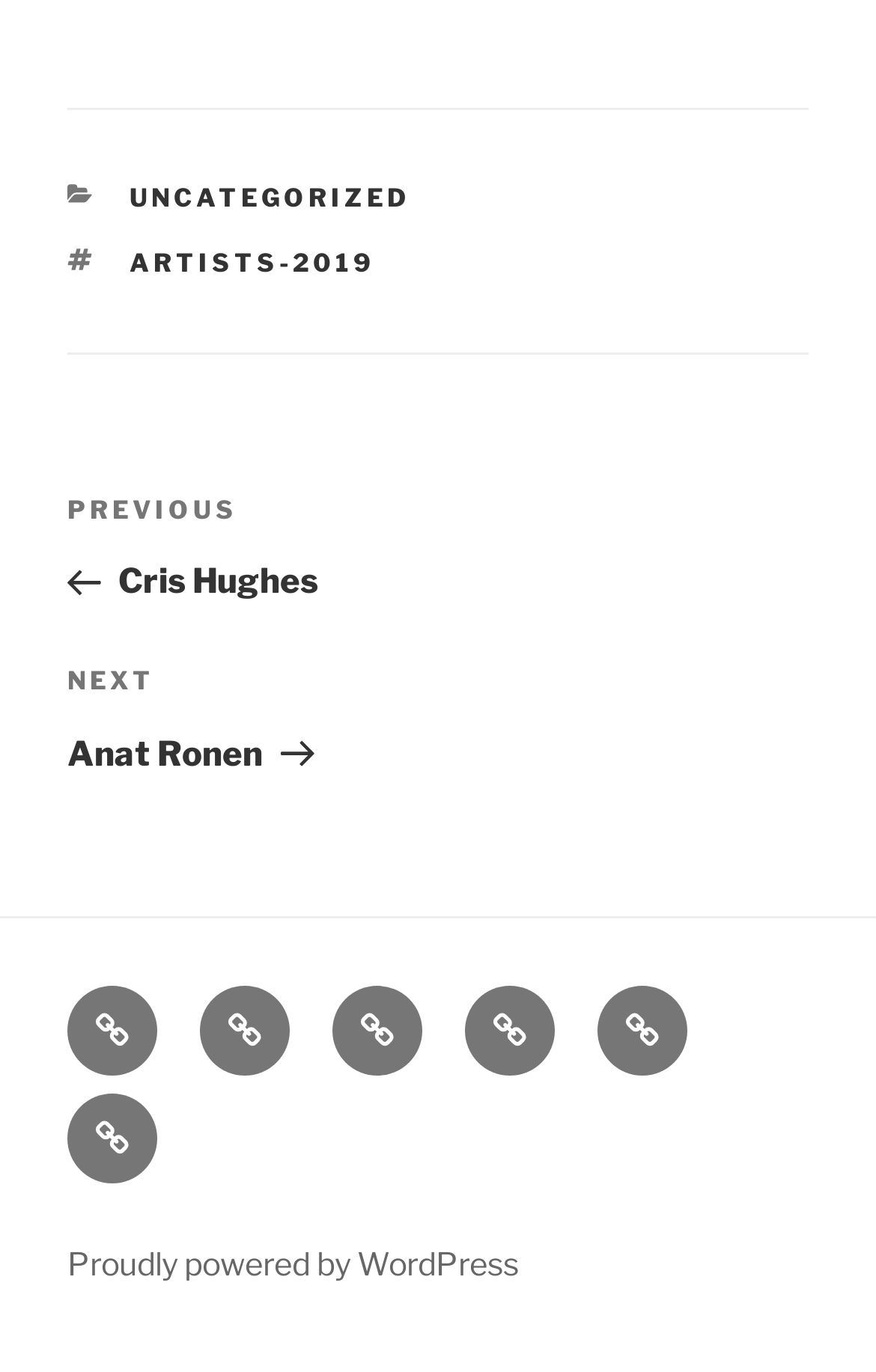Provide the bounding box coordinates of the HTML element described by the text: "Artists-2019".

[0.147, 0.181, 0.429, 0.204]